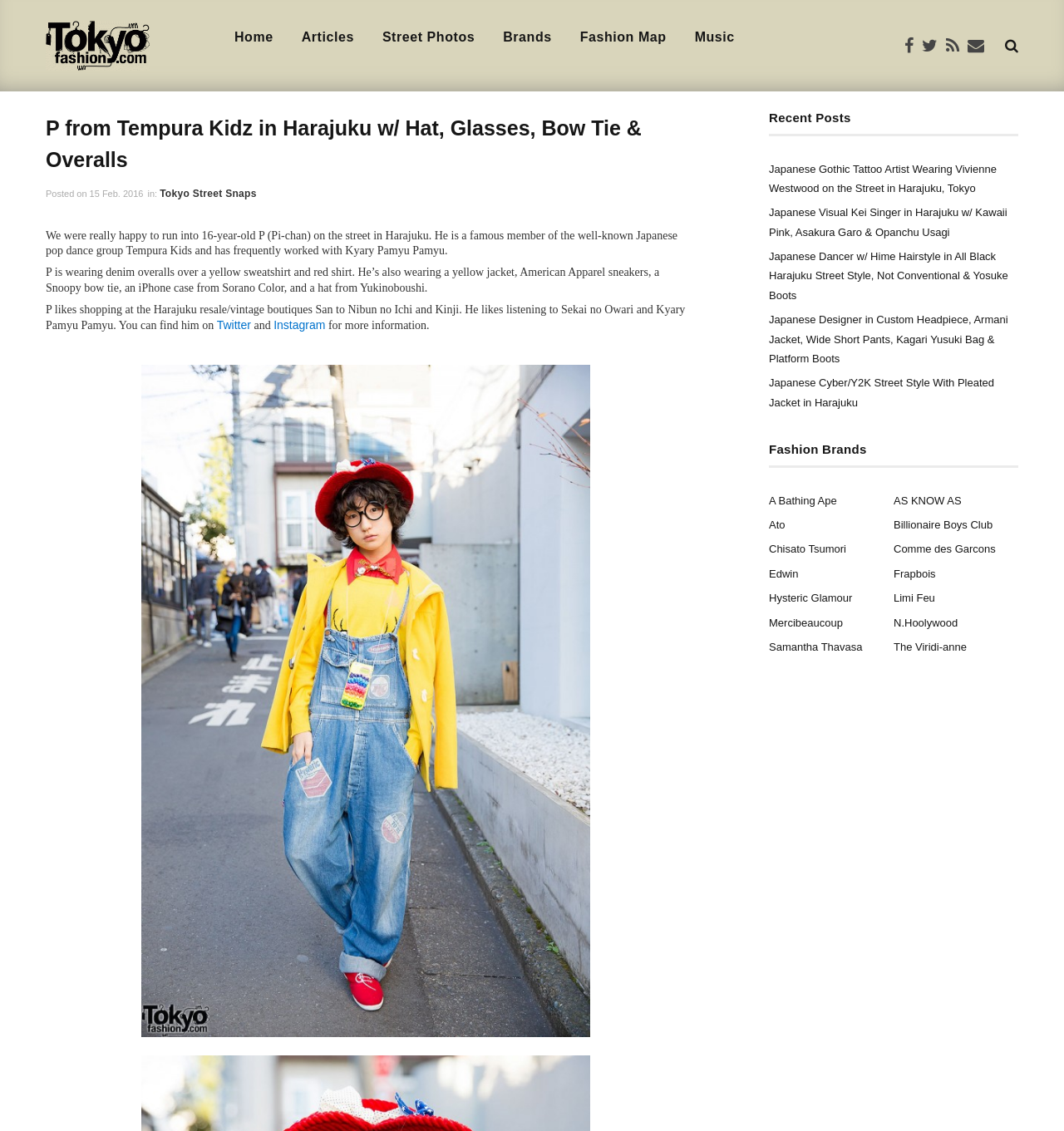Identify the bounding box of the HTML element described here: "BPB". Provide the coordinates as four float numbers between 0 and 1: [left, top, right, bottom].

None